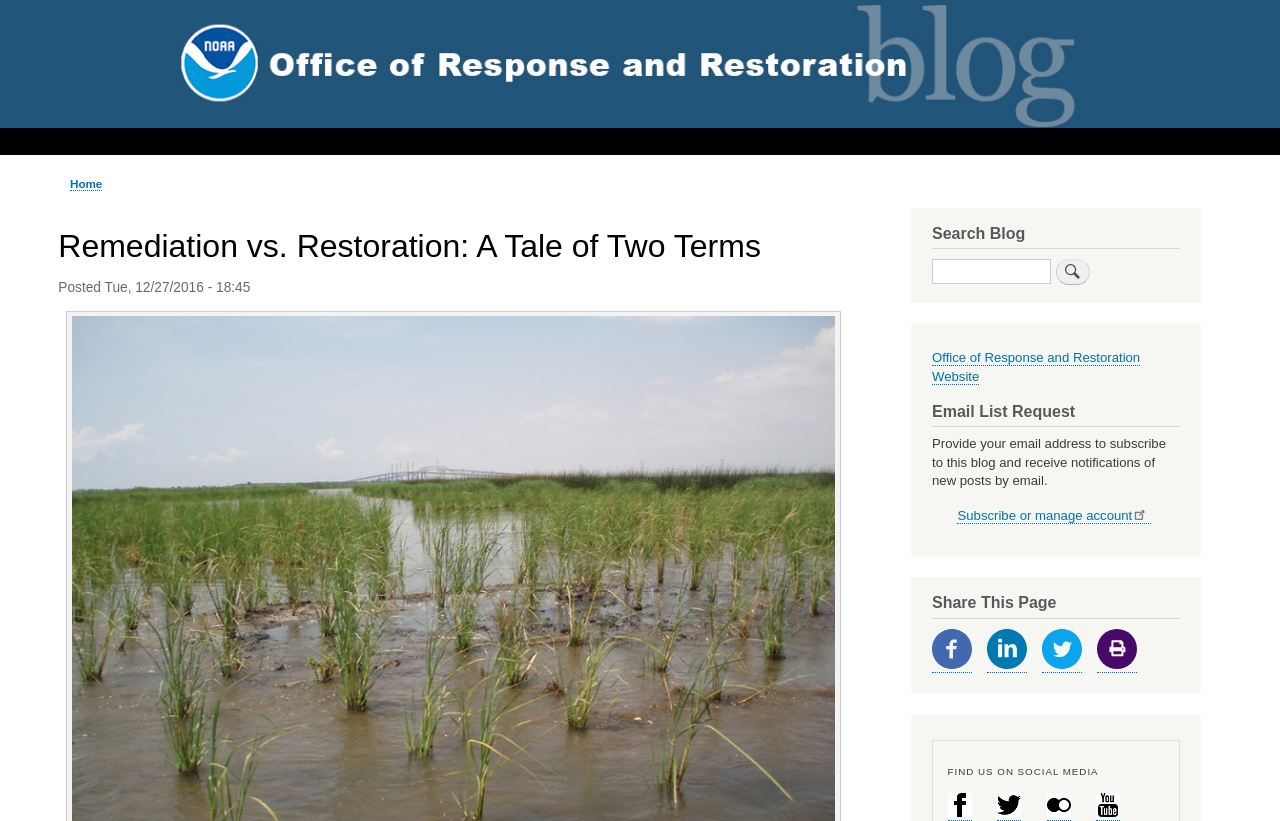Extract the main title from the webpage and generate its text.

Remediation vs. Restoration: A Tale of Two Terms